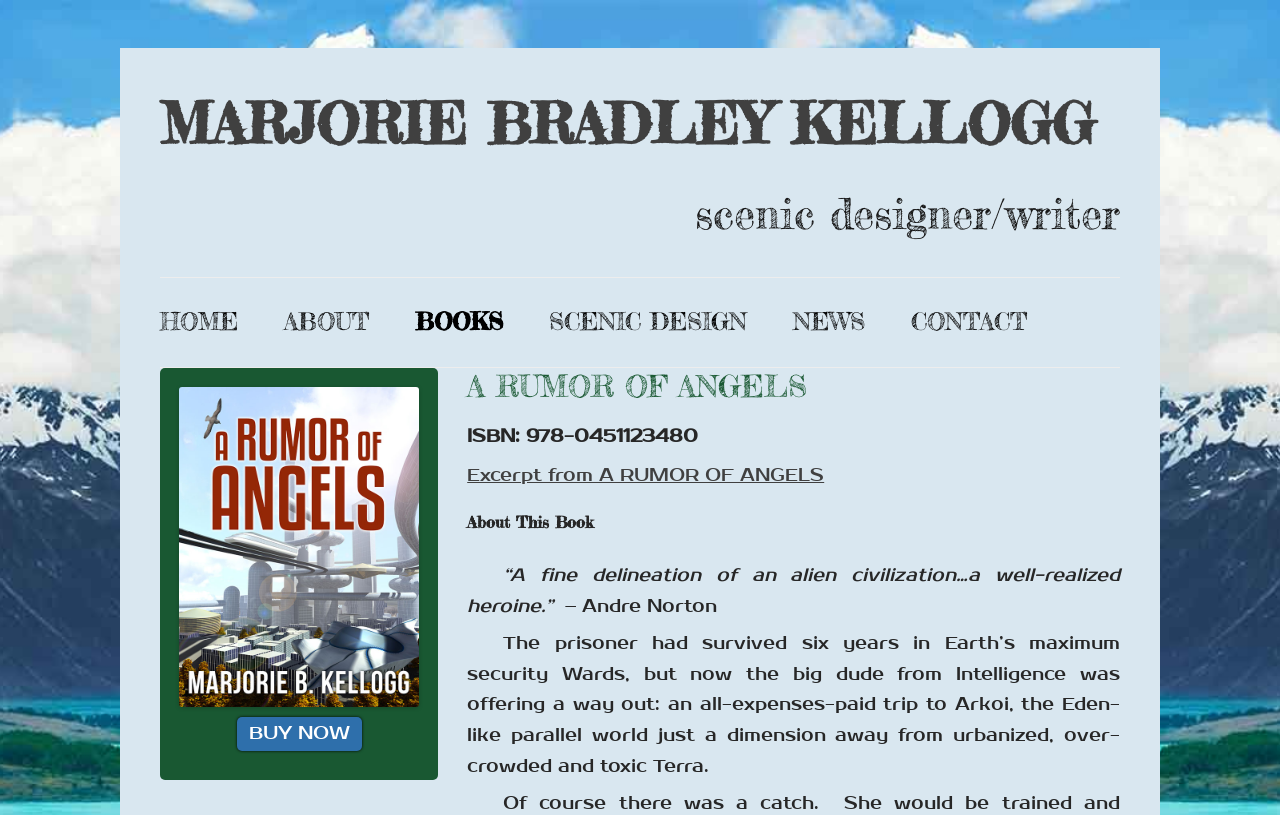From the details in the image, provide a thorough response to the question: What is the genre of the book?

Based on the content of the webpage, particularly the mention of a parallel world and the description of the book, it can be inferred that the genre of the book is science fiction.